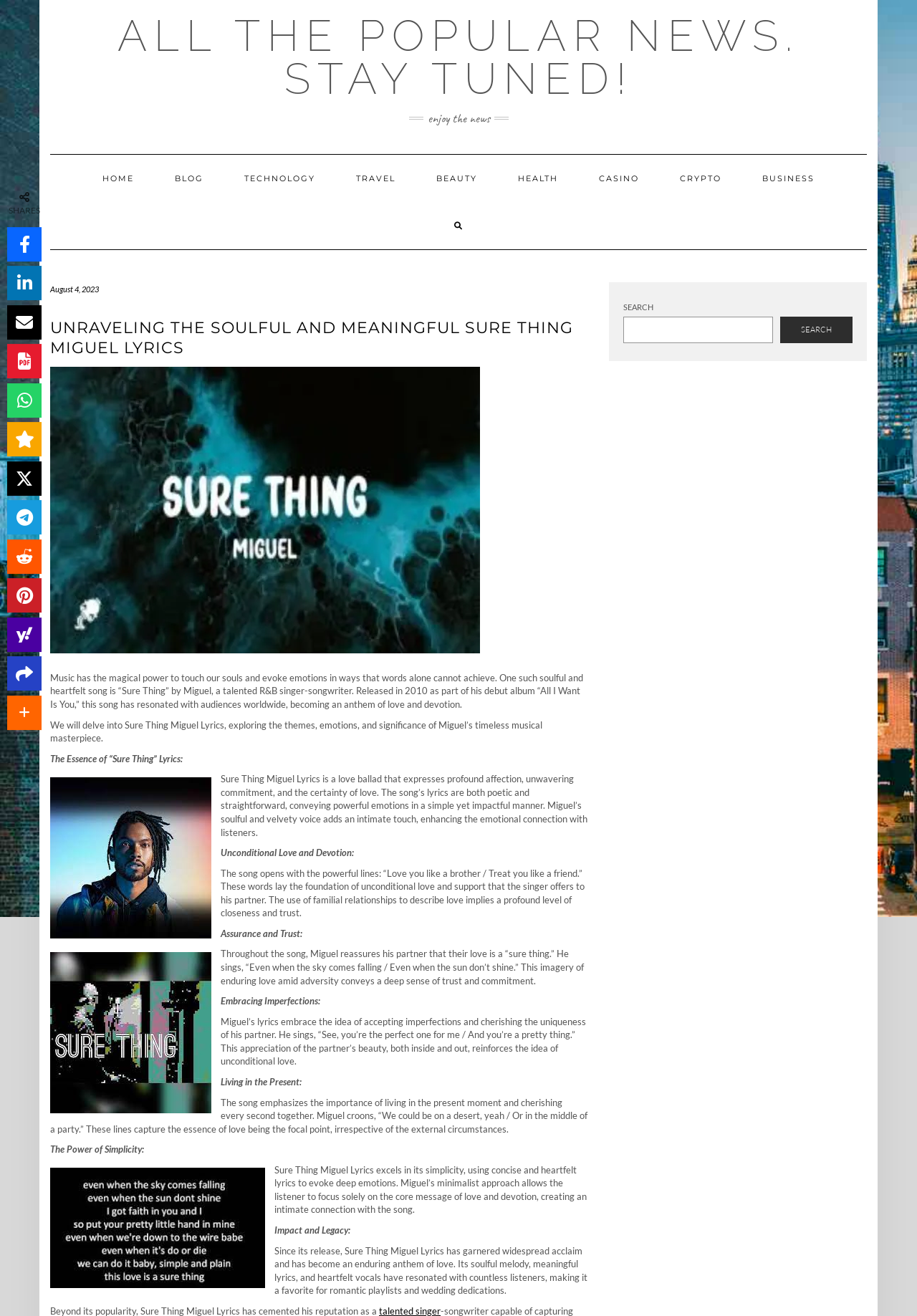Find and indicate the bounding box coordinates of the region you should select to follow the given instruction: "click the search button".

None